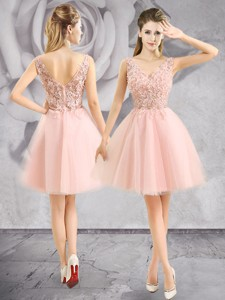Elaborate on the contents of the image in great detail.

The image features a charming prom dress known as the "Hot Sale V Neck Applique Short Prom Dress in Baby Pink." This delightful dress showcases a fitted bodice adorned with intricate beading and lace appliques, complemented by a flattering deep V-neckline. The skirt is made of soft tulle, creating a playful and voluminous silhouette that falls above the knee, perfect for twirling on the dance floor. The model stands confidently, presenting the dress from both the front and back perspectives, highlighting its elegant design. This dress is ideal for those looking to make a stylish statement at their next special occasion, such as a prom or festive event. The soft pink hue adds a romantic touch, making it a popular choice among young fashionistas.